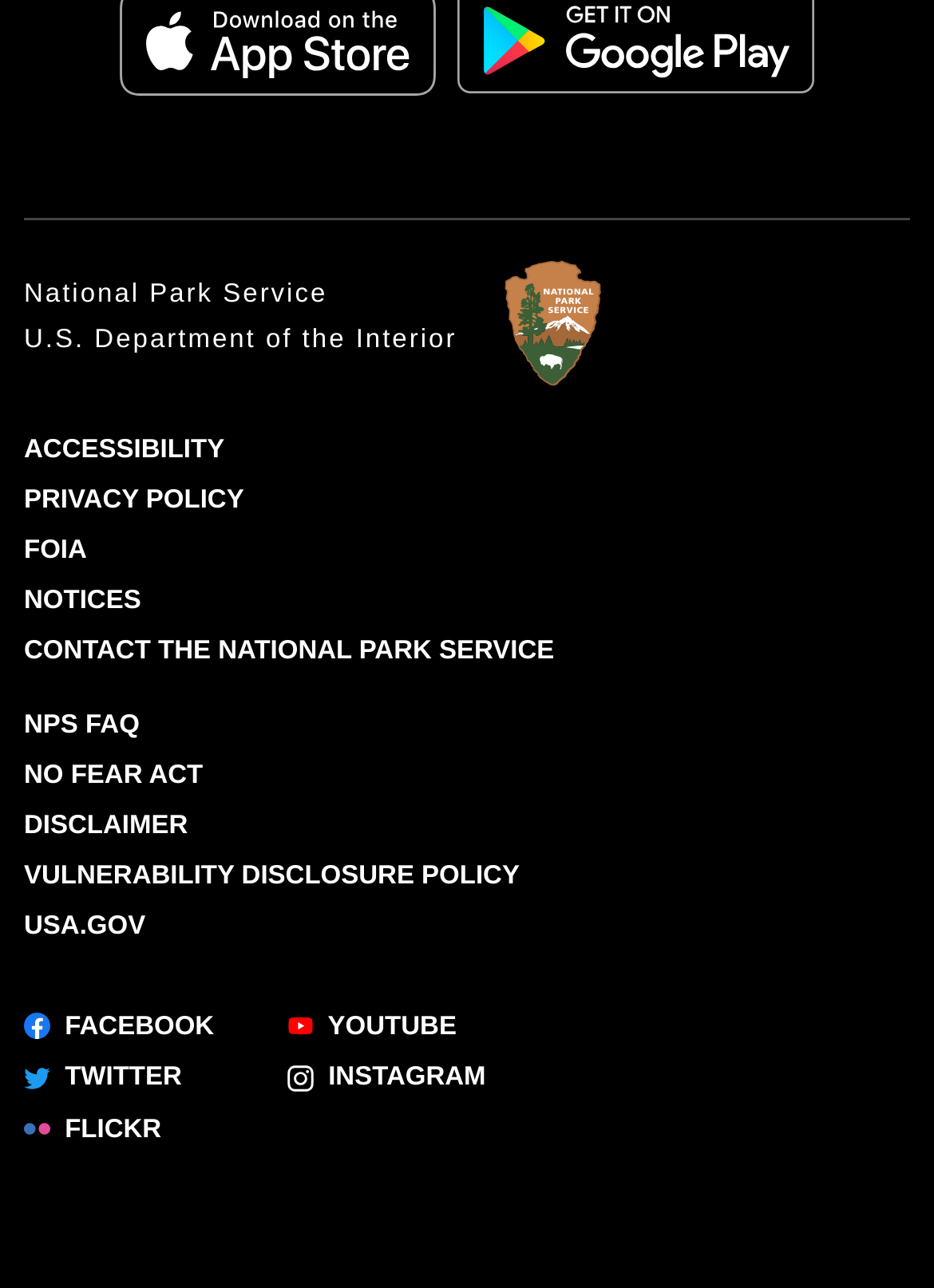Please identify the bounding box coordinates of the element's region that should be clicked to execute the following instruction: "Follow National Park Service on Facebook". The bounding box coordinates must be four float numbers between 0 and 1, i.e., [left, top, right, bottom].

[0.026, 0.785, 0.229, 0.808]